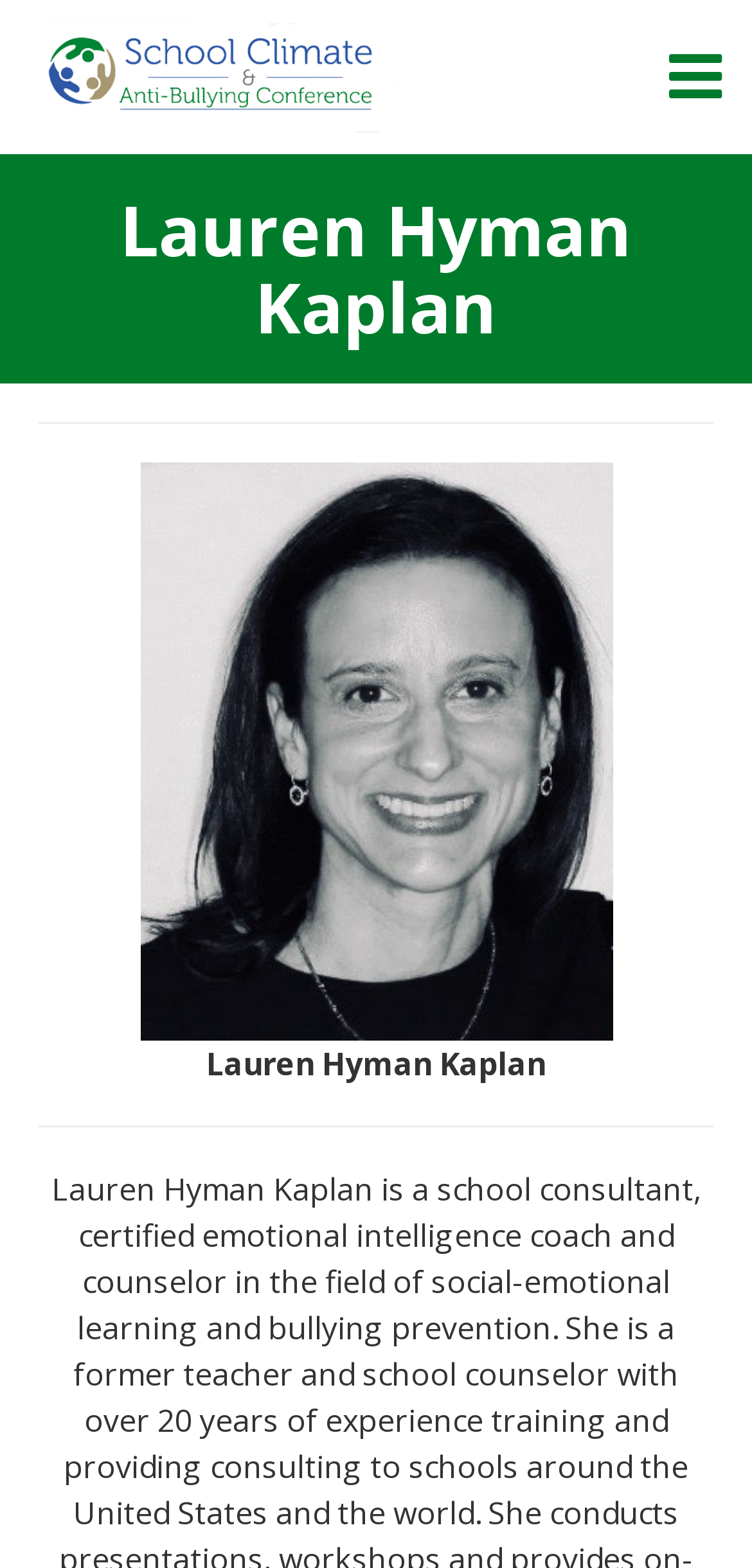What is the purpose of the separator elements?
Please provide a single word or phrase as your answer based on the image.

To separate sections